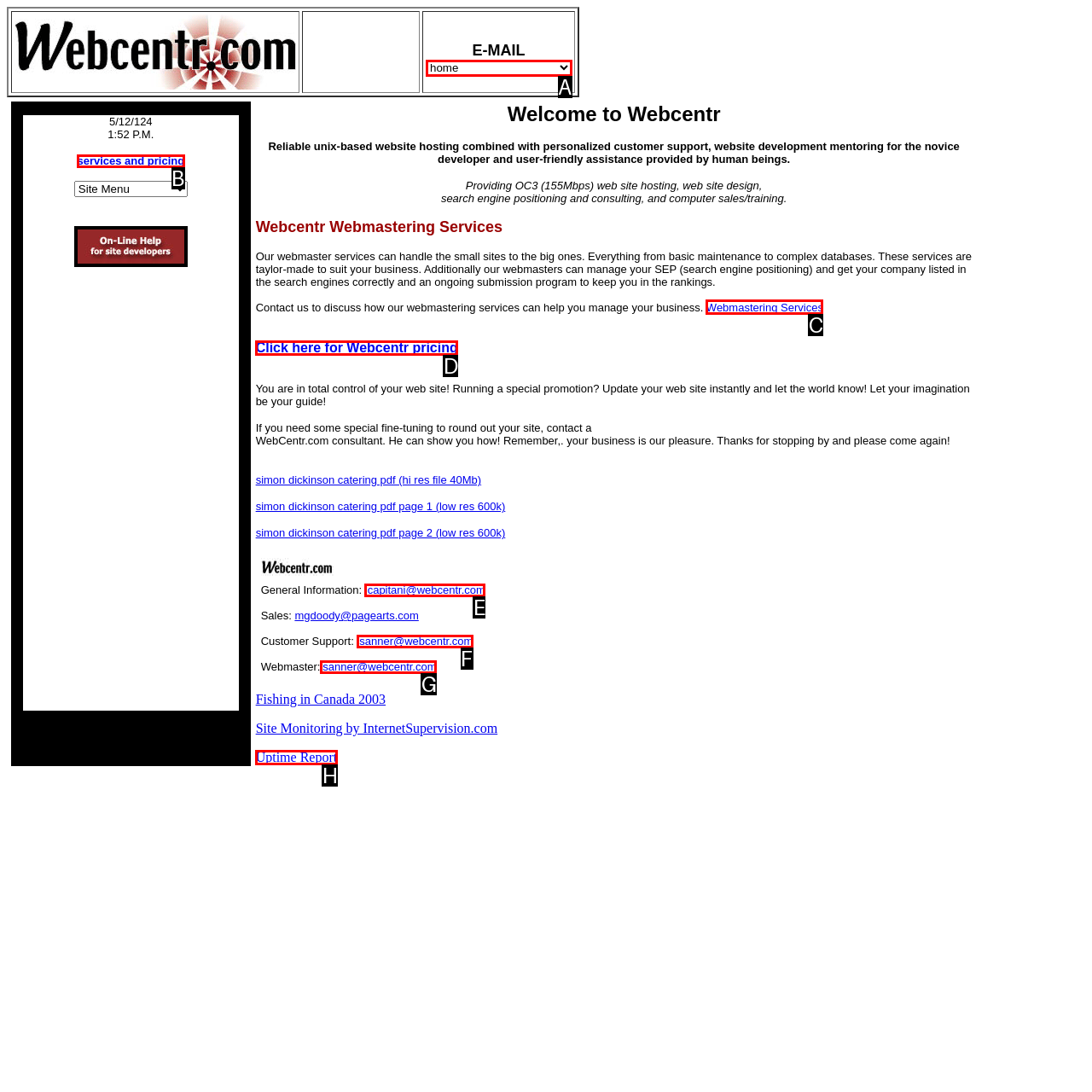Select the UI element that should be clicked to execute the following task: Check Uptime Report
Provide the letter of the correct choice from the given options.

H